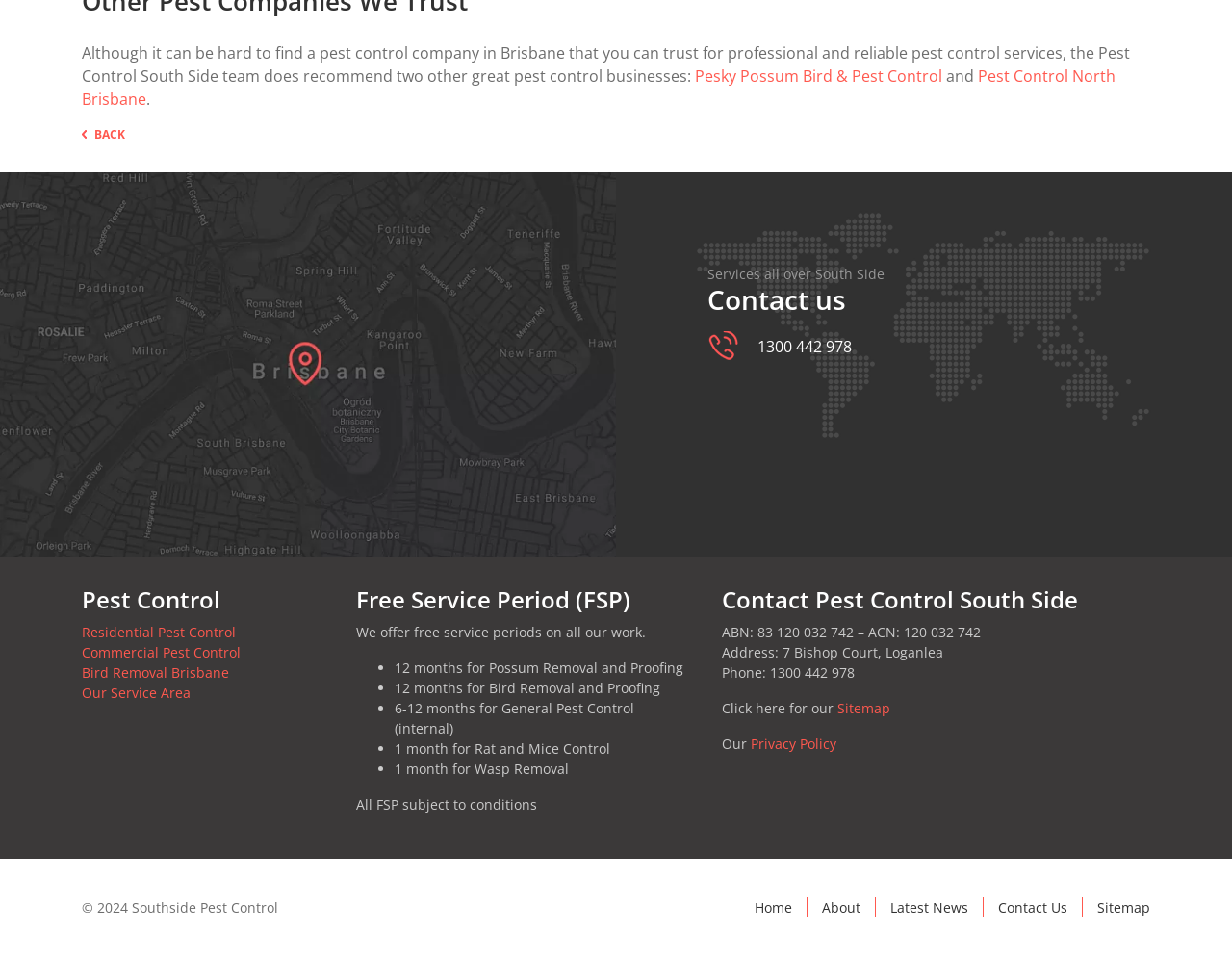Please mark the clickable region by giving the bounding box coordinates needed to complete this instruction: "Learn more about Residential Pest Control".

[0.066, 0.651, 0.191, 0.67]